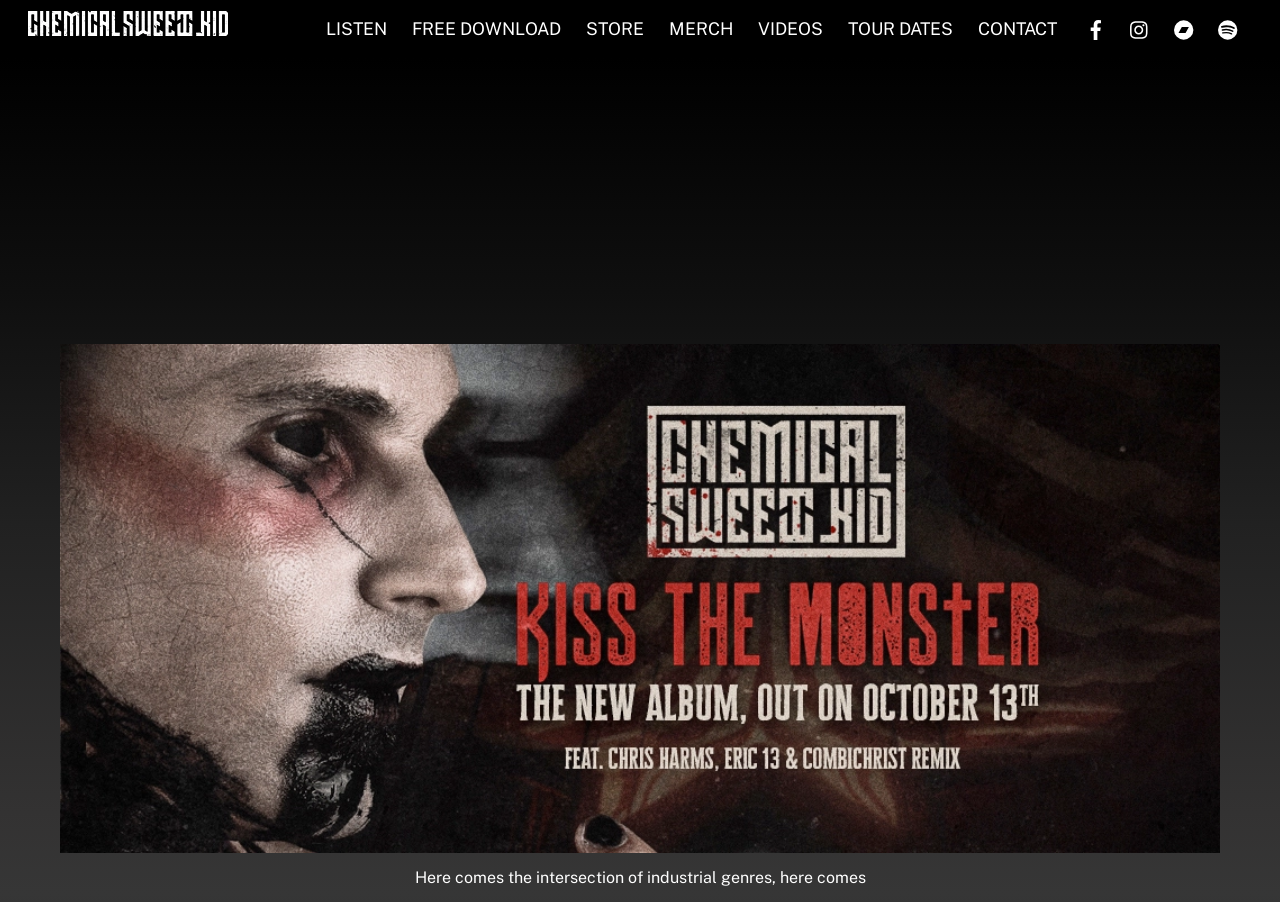Determine the bounding box coordinates of the region to click in order to accomplish the following instruction: "watch Chemical Sweet Kid's videos". Provide the coordinates as four float numbers between 0 and 1, specifically [left, top, right, bottom].

[0.584, 0.006, 0.651, 0.058]